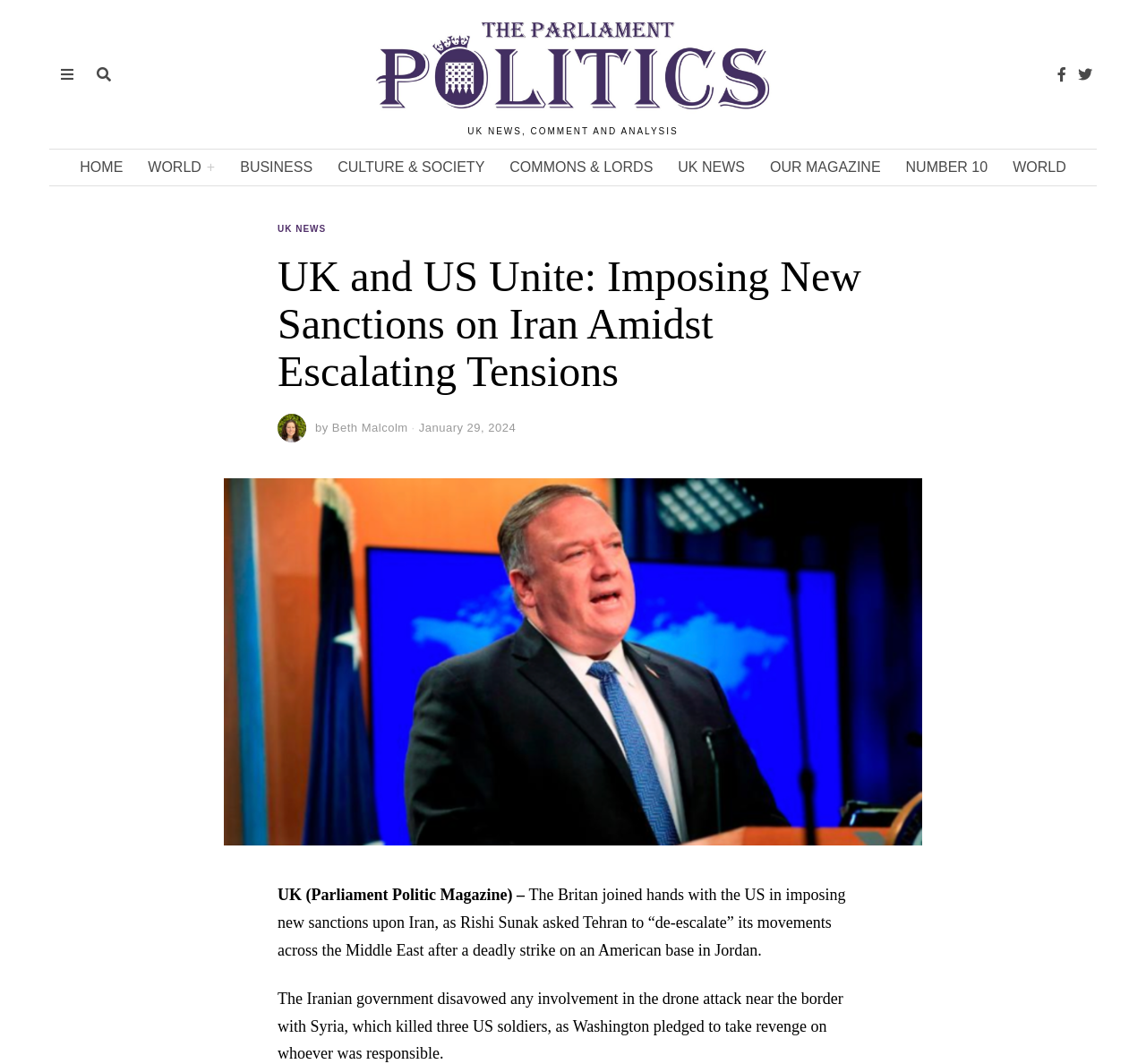What is the purpose of the icons in the top-right corner?
Could you please answer the question thoroughly and with as much detail as possible?

The icons in the top-right corner, represented by '' and '', are likely social media links, allowing users to share the article on various platforms.